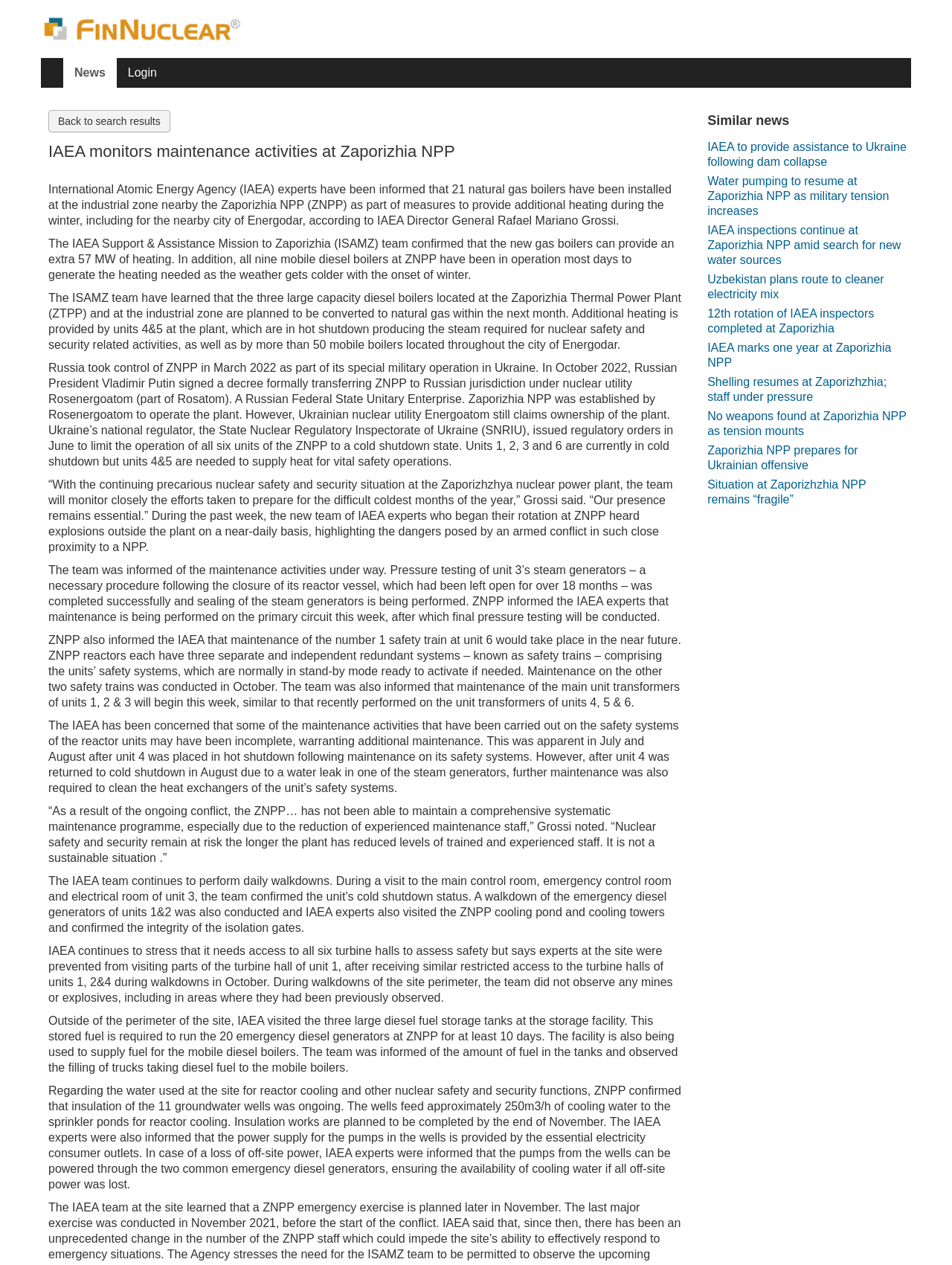Offer a thorough description of the webpage.

The webpage is about the International Atomic Energy Agency (IAEA) monitoring maintenance activities at the Zaporizhia Nuclear Power Plant (ZNPP) in Ukraine. At the top of the page, there is a link to "FinNuclear News Database" accompanied by an image with the same name. Below this, there are links to "News" and "Login" on the top-right corner.

The main content of the page is a news article with a heading "IAEA monitors maintenance activities at Zaporizhia NPP". The article is divided into several paragraphs, each describing the current situation at the ZNPP, including the installation of natural gas boilers, the operation of mobile diesel boilers, and the maintenance activities being performed on the plant's safety systems.

There are 12 paragraphs in total, each providing detailed information about the plant's operations, maintenance, and safety measures. The article also quotes IAEA Director General Rafael Mariano Grossi, who expresses concerns about the precarious nuclear safety and security situation at the plant.

At the bottom of the page, there is a section titled "Similar news" with 10 links to related news articles, including "IAEA to provide assistance to Ukraine following dam collapse" and "Shelling resumes at Zaporizhzhia; staff under pressure".